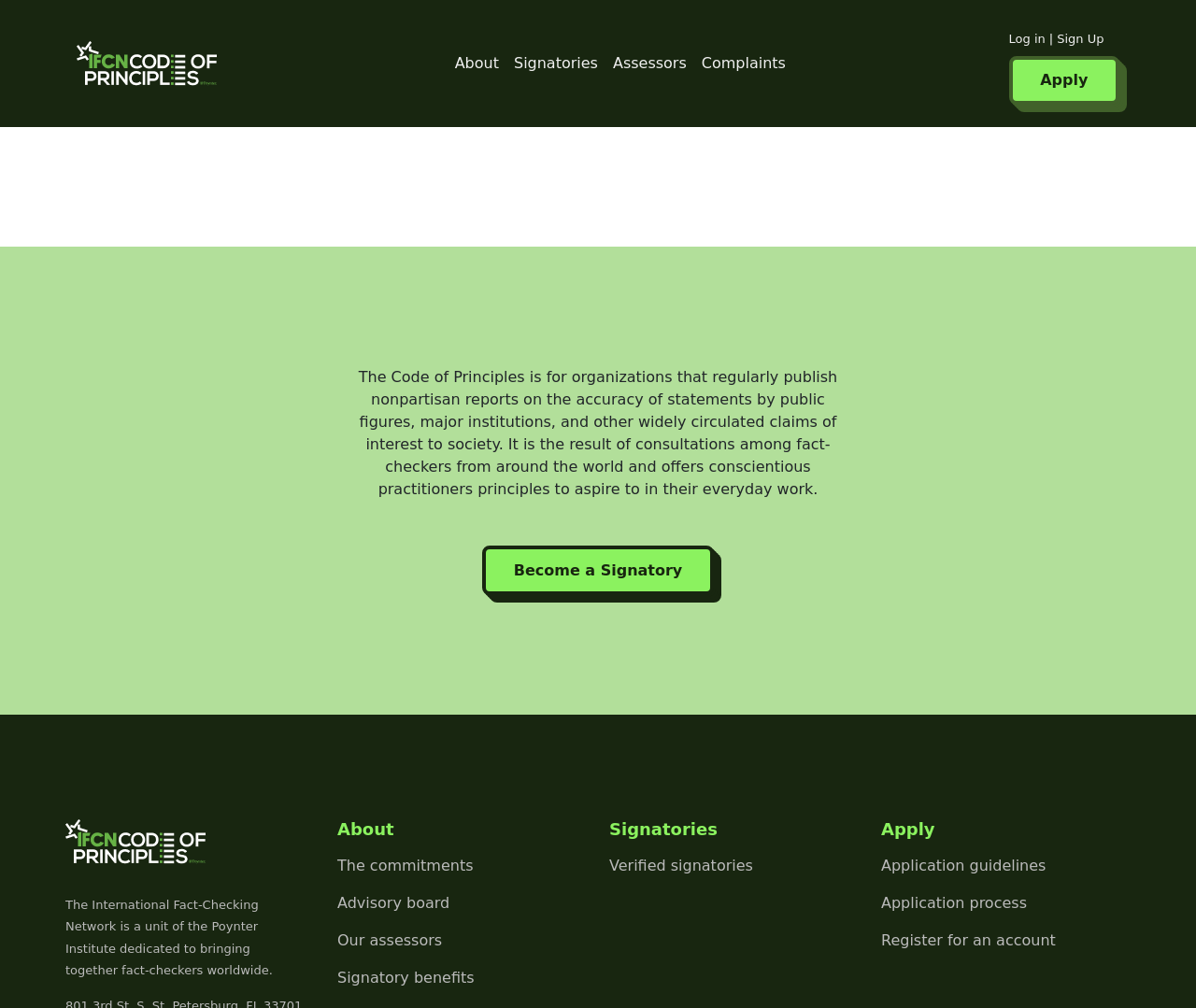Please mark the bounding box coordinates of the area that should be clicked to carry out the instruction: "Click the Apply button".

[0.843, 0.055, 0.936, 0.104]